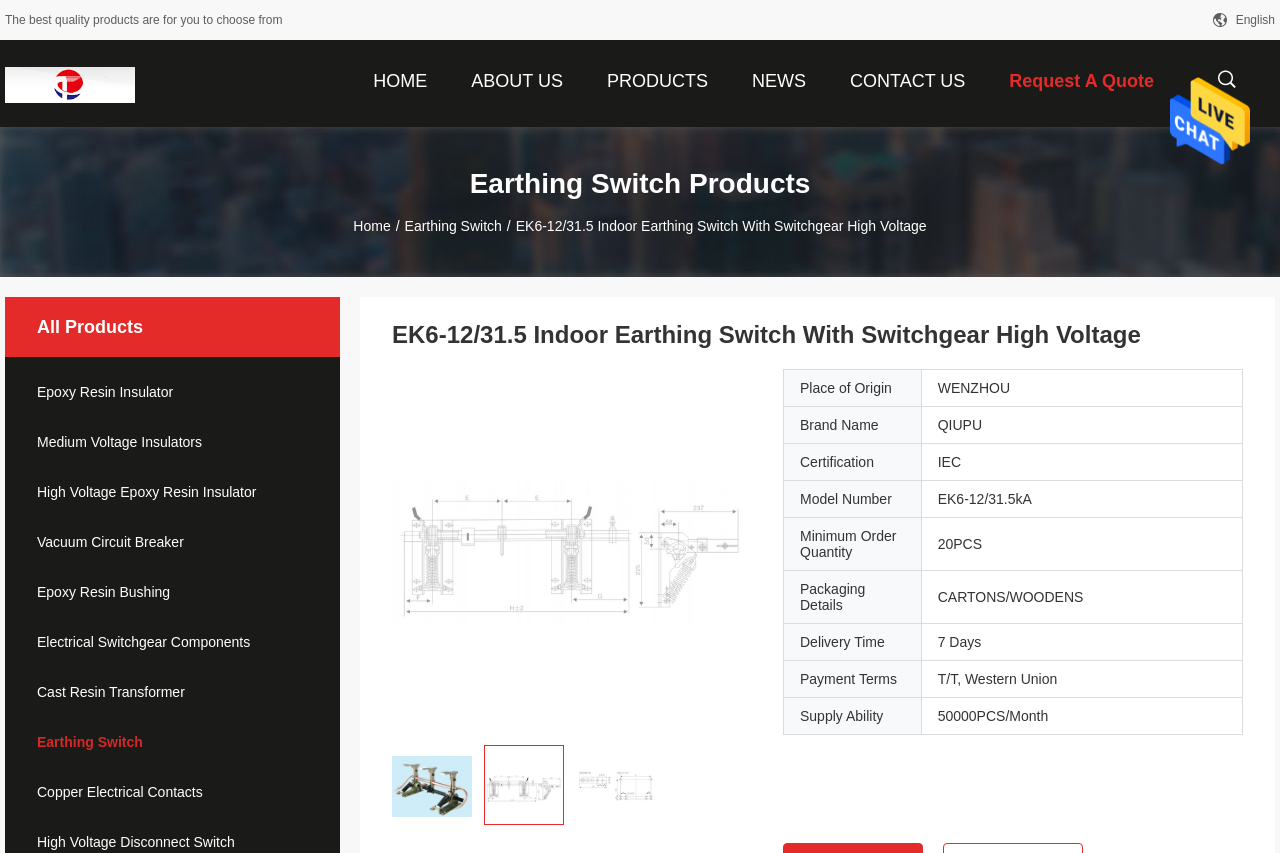Please locate the bounding box coordinates for the element that should be clicked to achieve the following instruction: "Click the 'Send Message' button". Ensure the coordinates are given as four float numbers between 0 and 1, i.e., [left, top, right, bottom].

[0.914, 0.189, 0.977, 0.208]